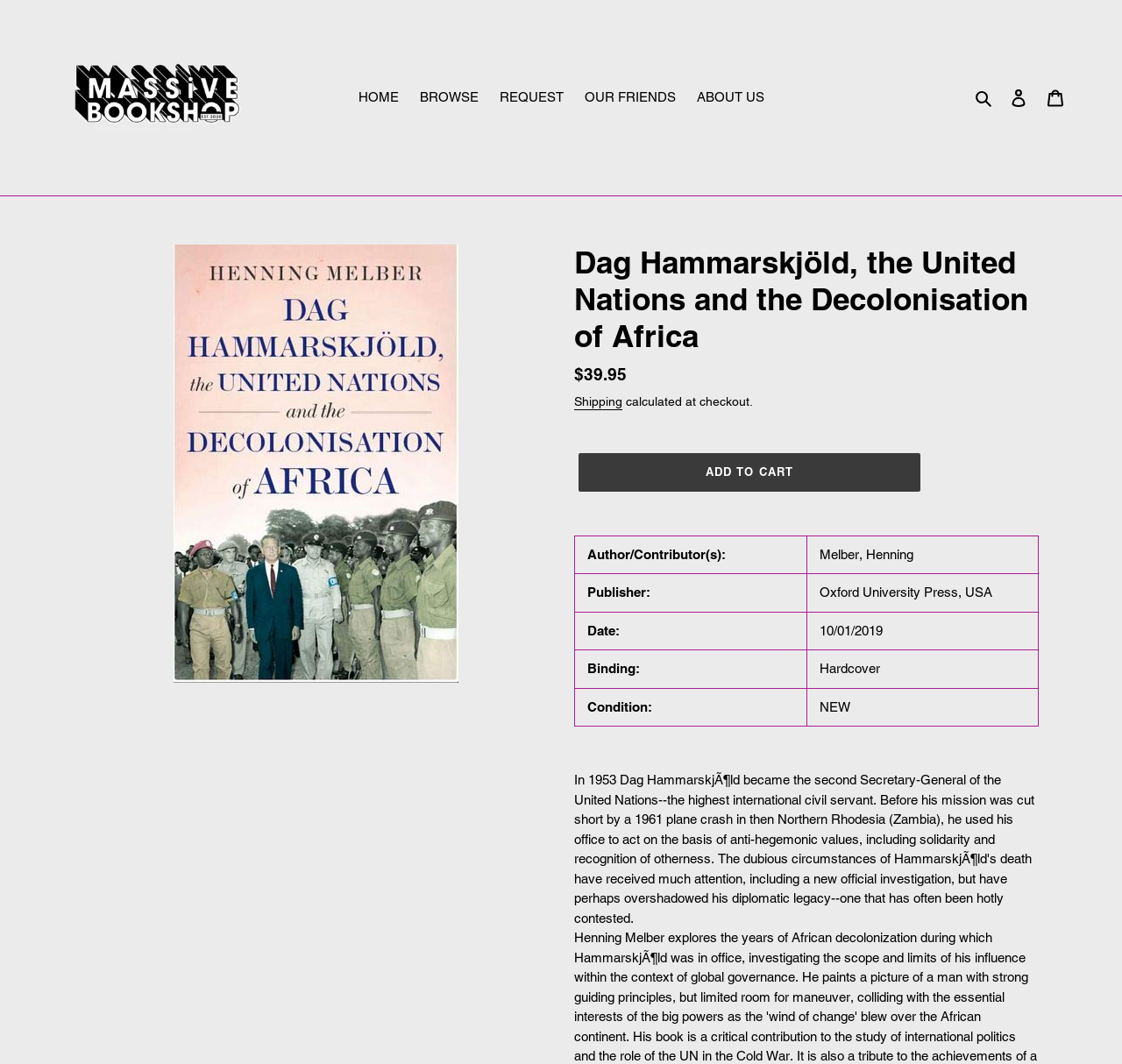Give a short answer to this question using one word or a phrase:
What is the price of the book?

$39.95